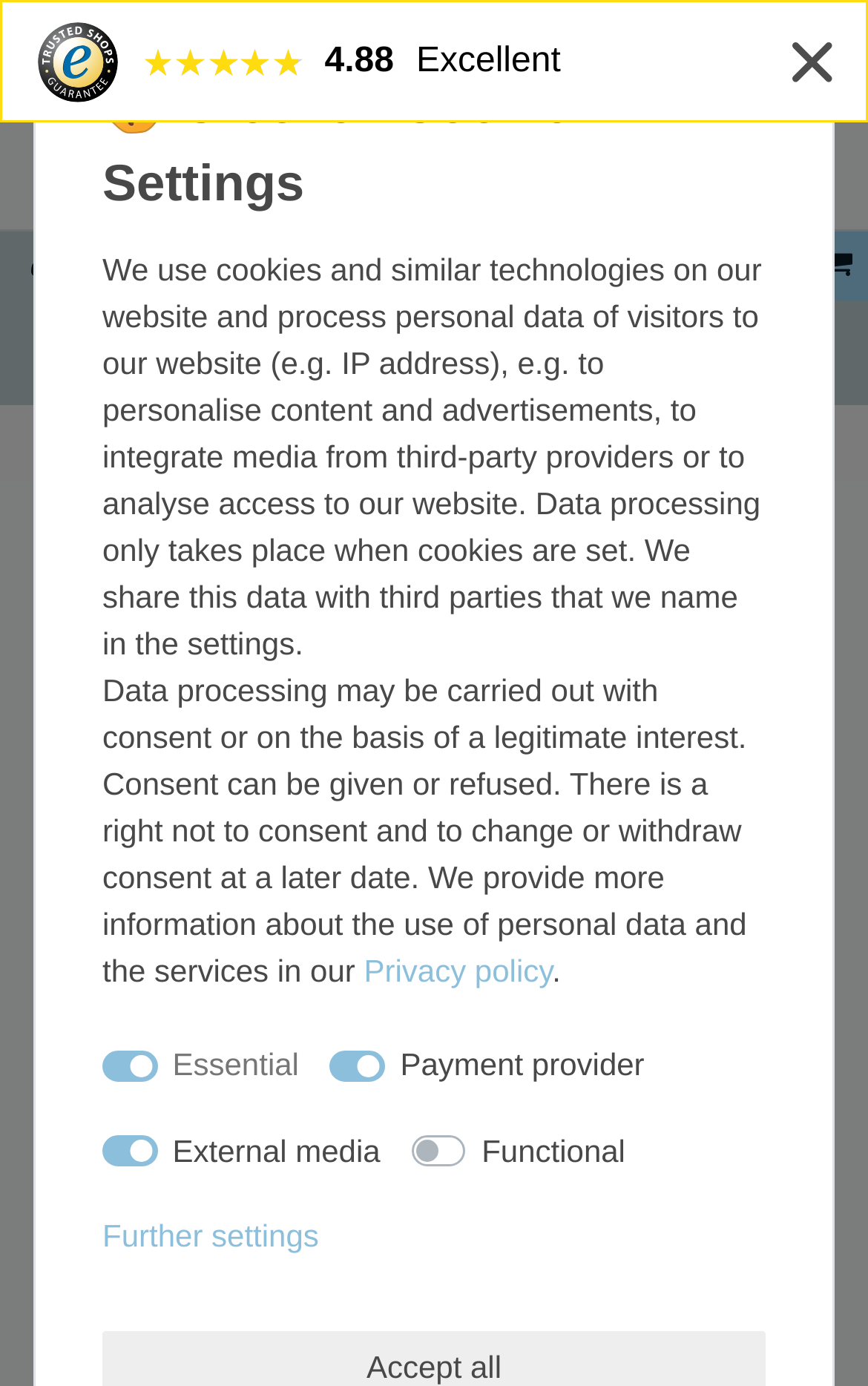Extract the top-level heading from the webpage and provide its text.

Sanitary and Washroom Equipment